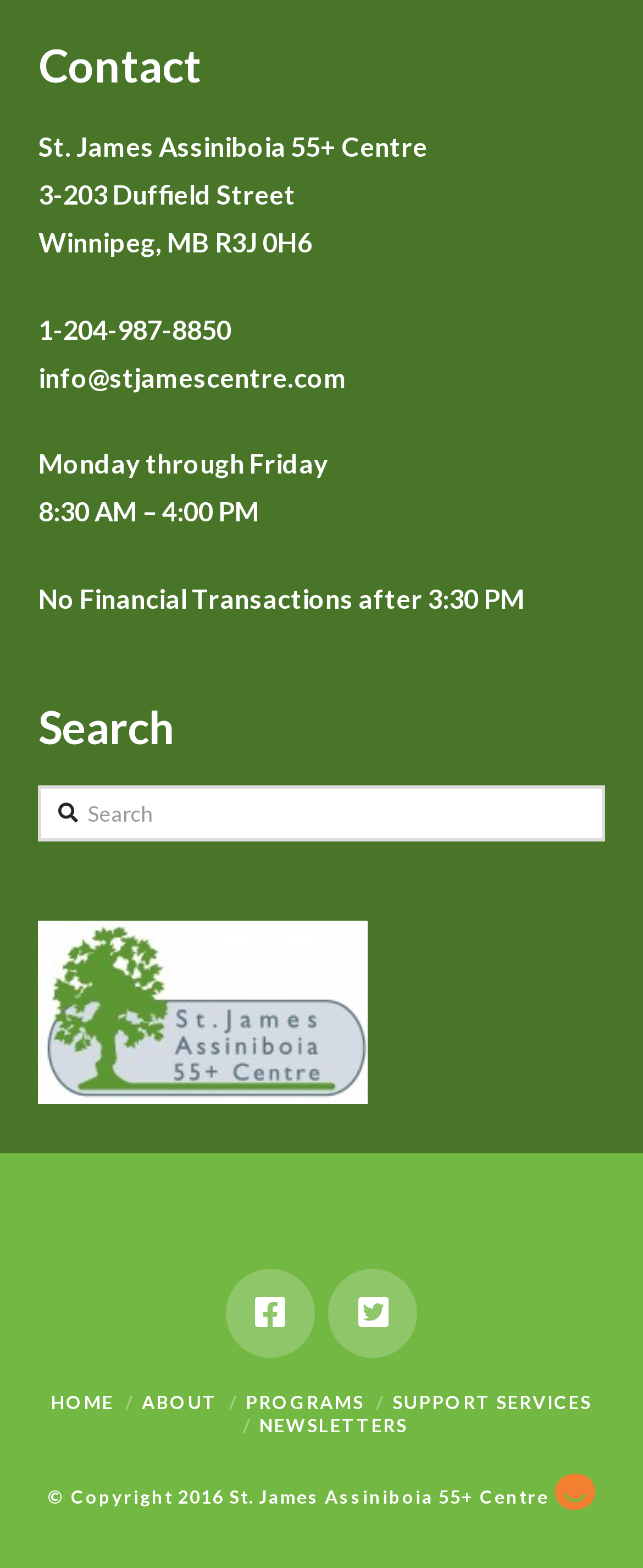Please locate the bounding box coordinates of the region I need to click to follow this instruction: "check NEWSLETTERS".

[0.404, 0.902, 0.635, 0.916]